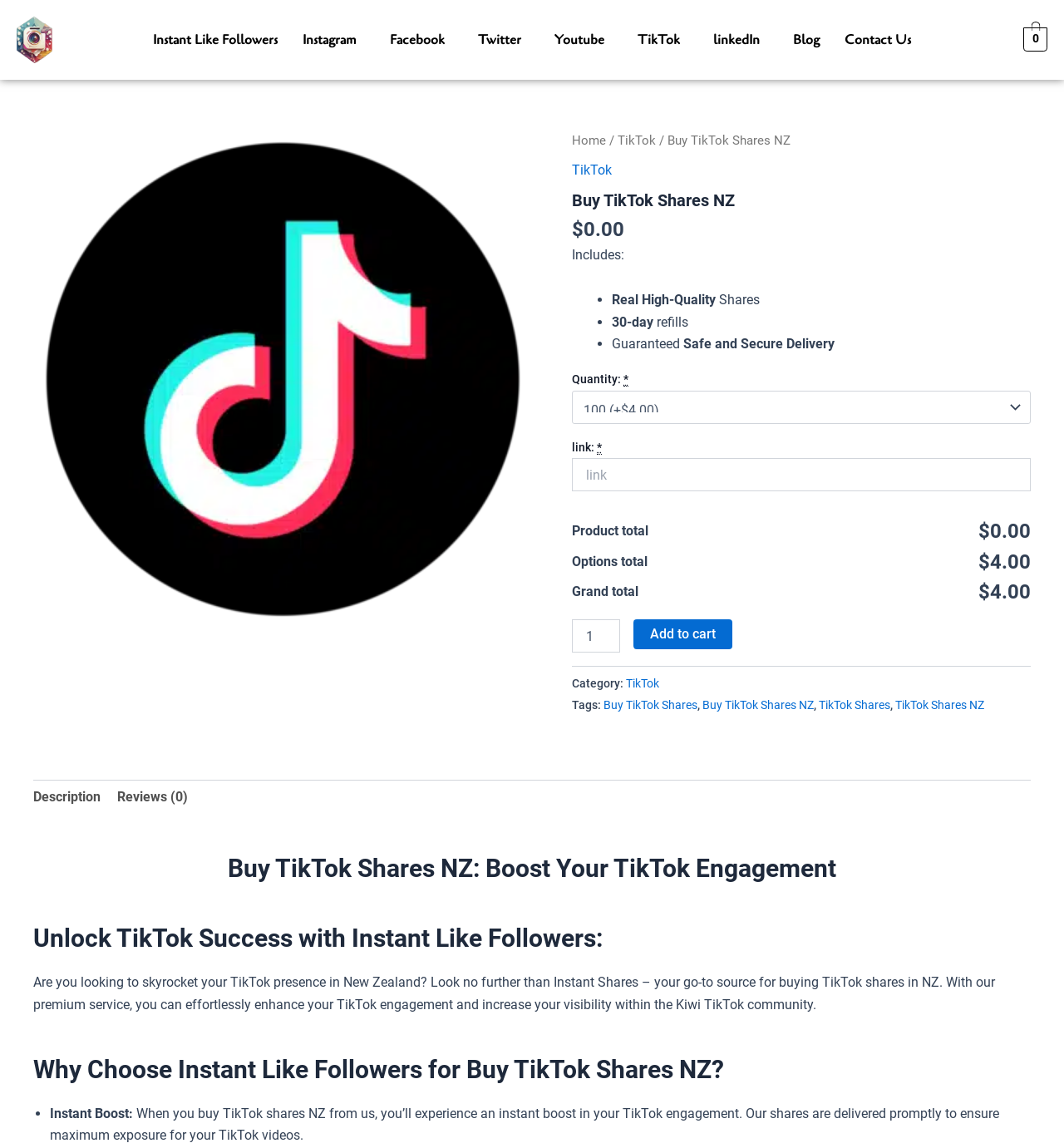Find the bounding box coordinates for the element that must be clicked to complete the instruction: "Select an option from the quantity combobox". The coordinates should be four float numbers between 0 and 1, indicated as [left, top, right, bottom].

[0.538, 0.34, 0.969, 0.369]